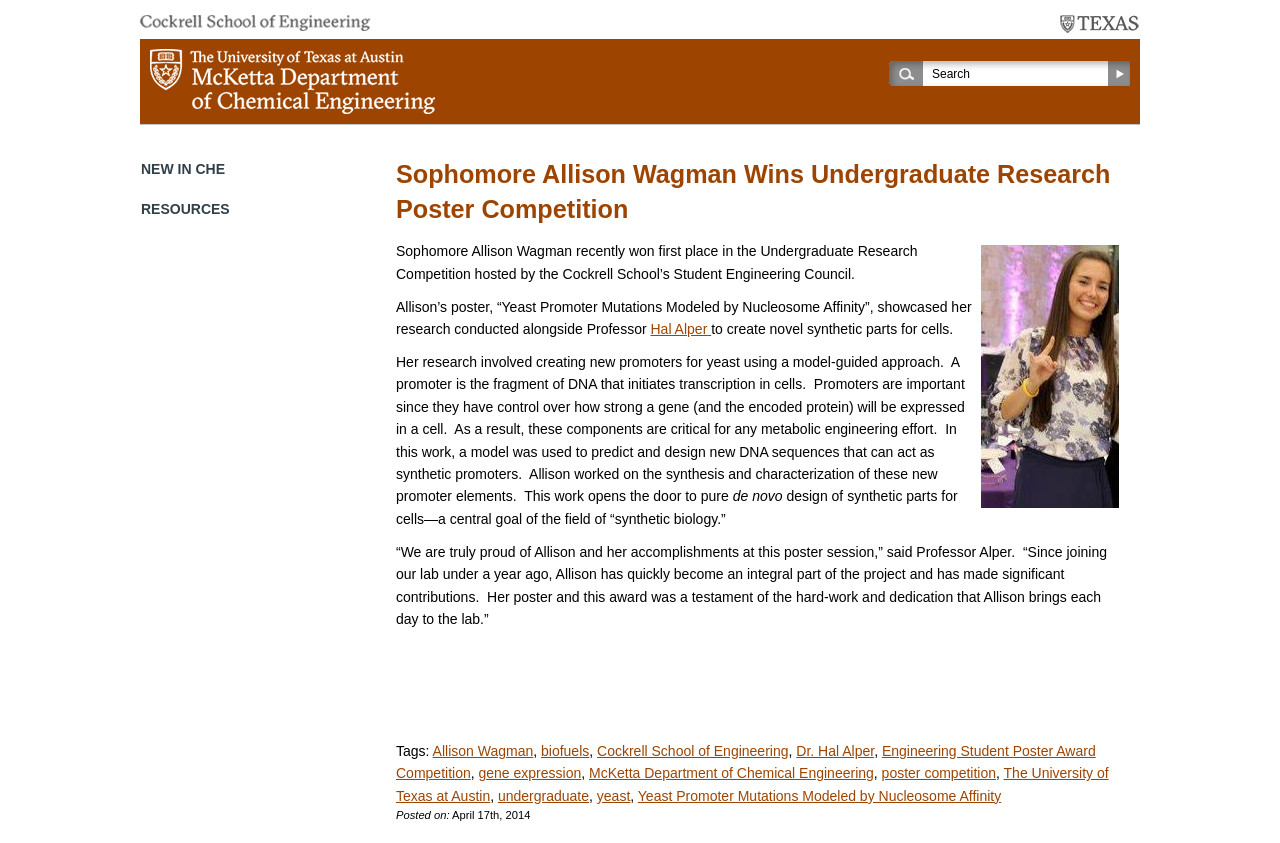What is the date when the article was posted?
Provide a detailed answer to the question using information from the image.

The answer can be found in the footer section of the webpage, where it is stated that 'Posted on: April 17th, 2014'.